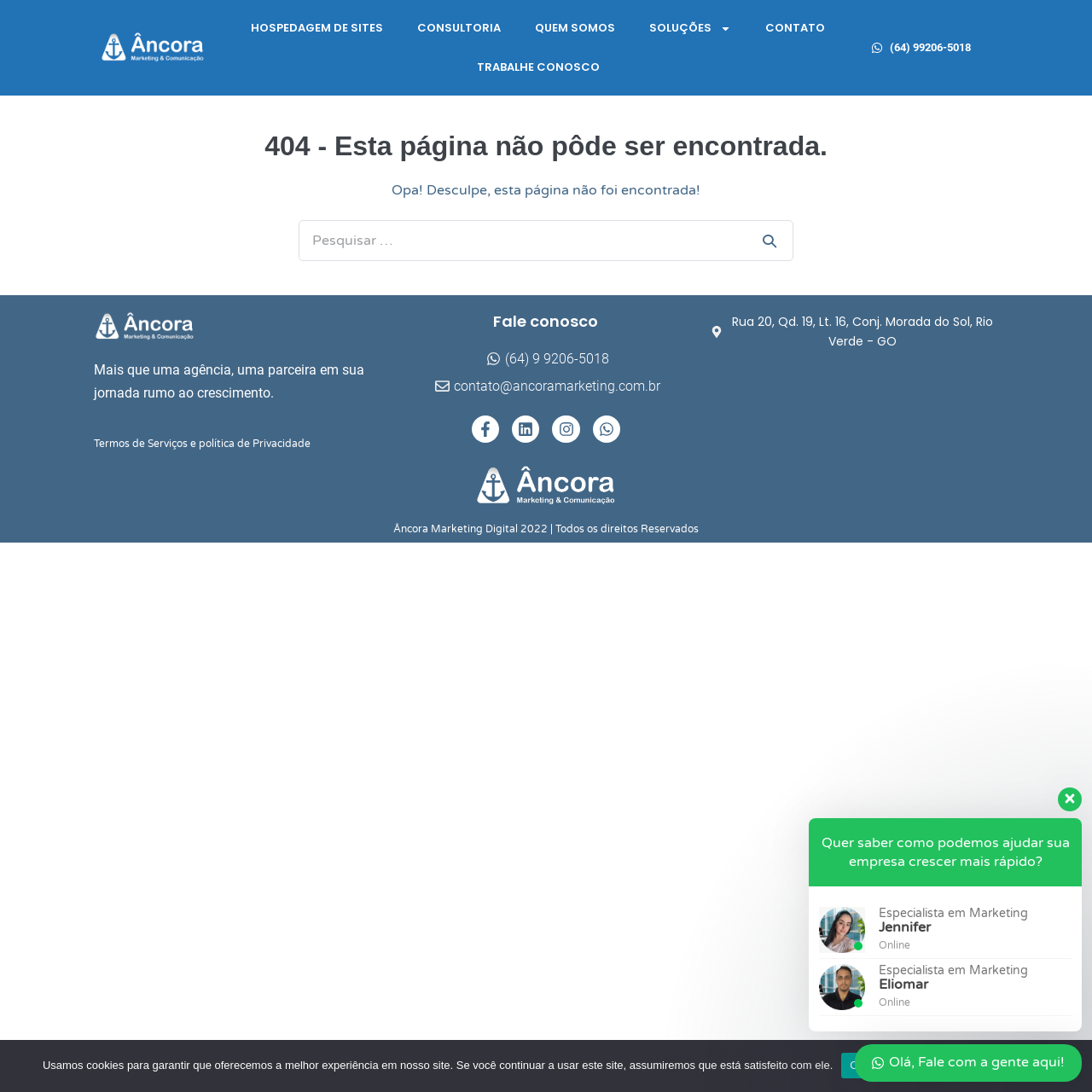Please study the image and answer the question comprehensively:
What social media platforms does the agency have?

I found the answer by looking at the social media links at the bottom of the webpage, which include Facebook, Linkedin, Instagram, and Whatsapp.